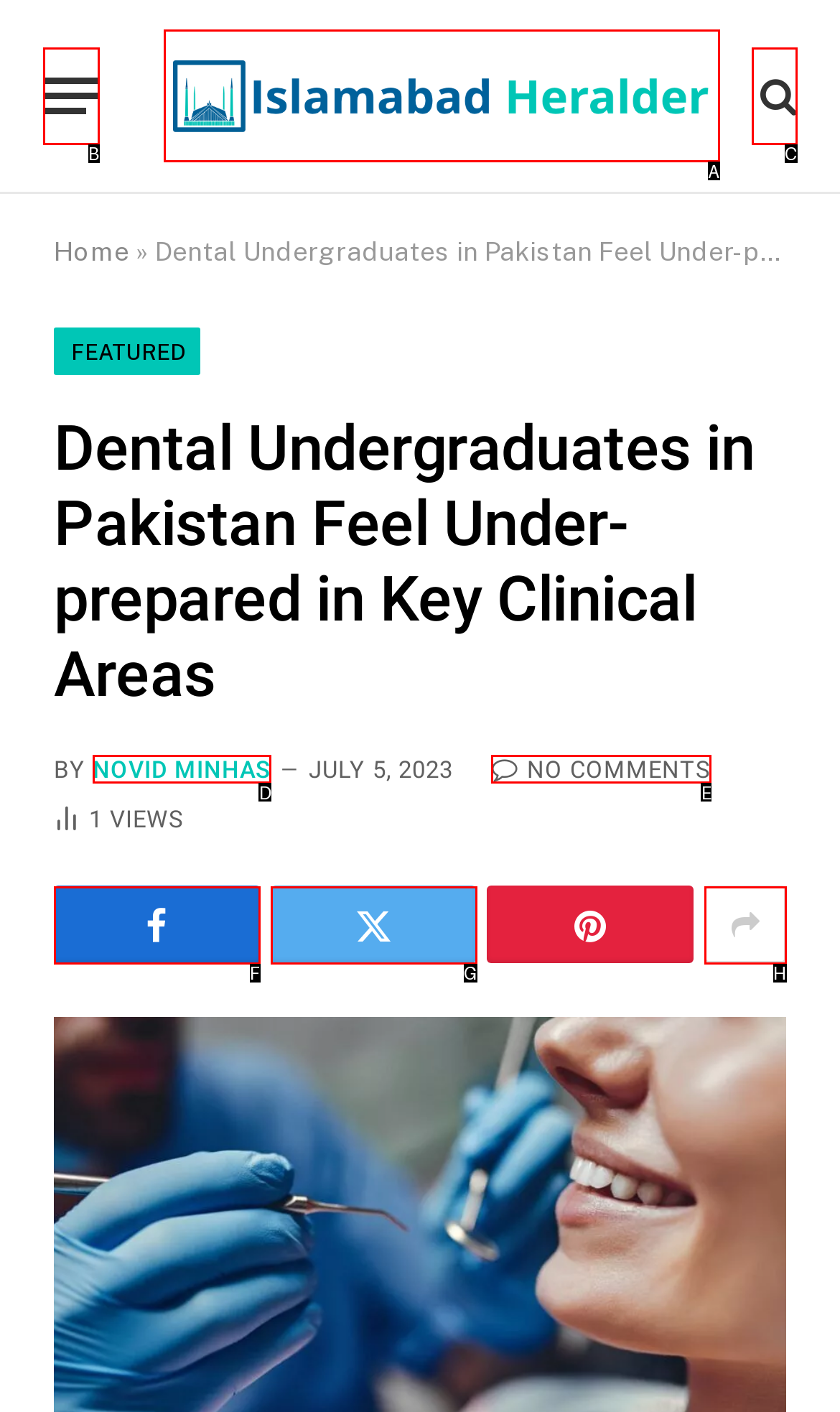Find the HTML element that suits the description: title="Show More Social Sharing"
Indicate your answer with the letter of the matching option from the choices provided.

H